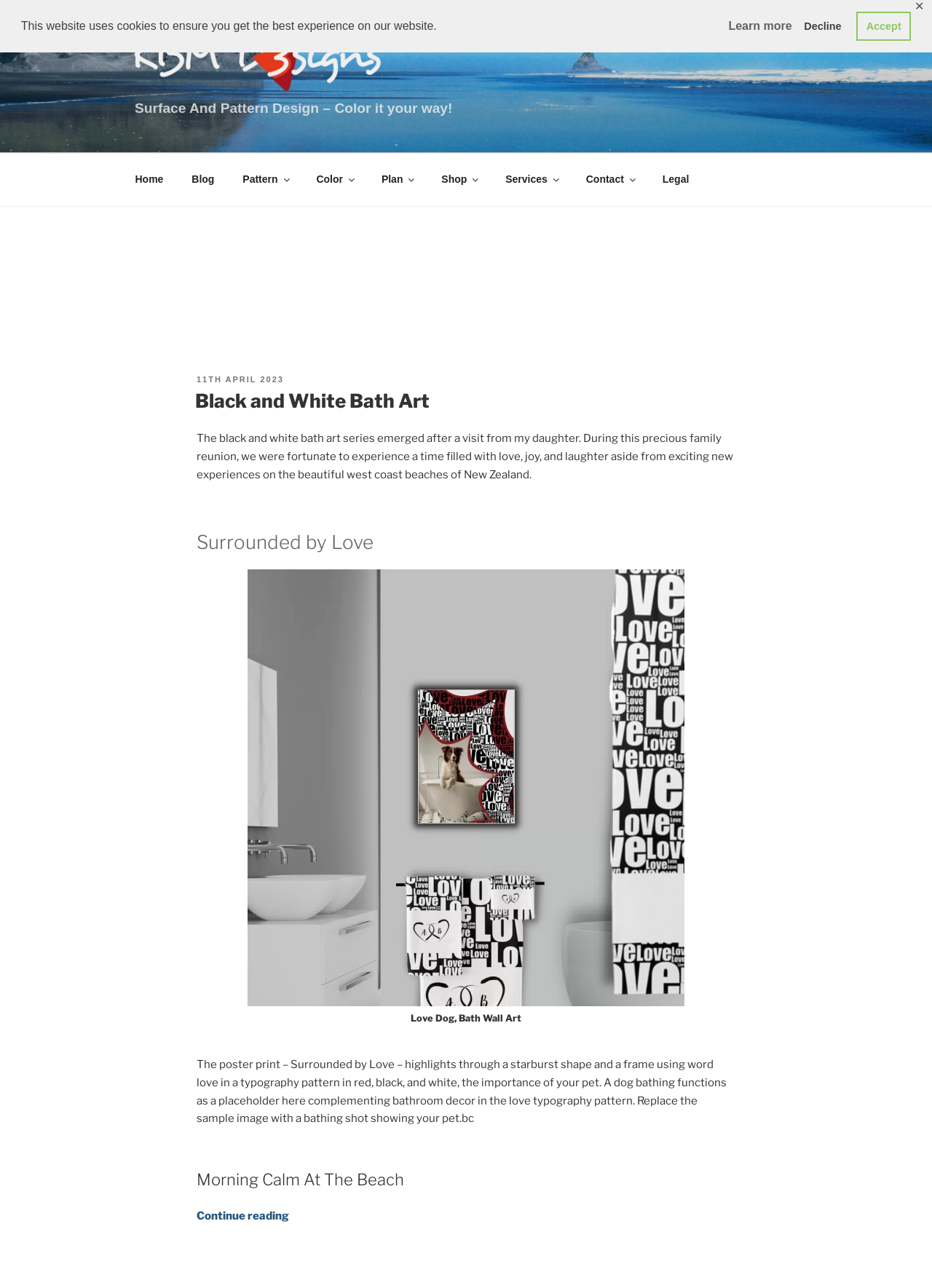Identify and provide the bounding box coordinates of the UI element described: "Services". The coordinates should be formatted as [left, top, right, bottom], with each number being a float between 0 and 1.

[0.529, 0.125, 0.612, 0.154]